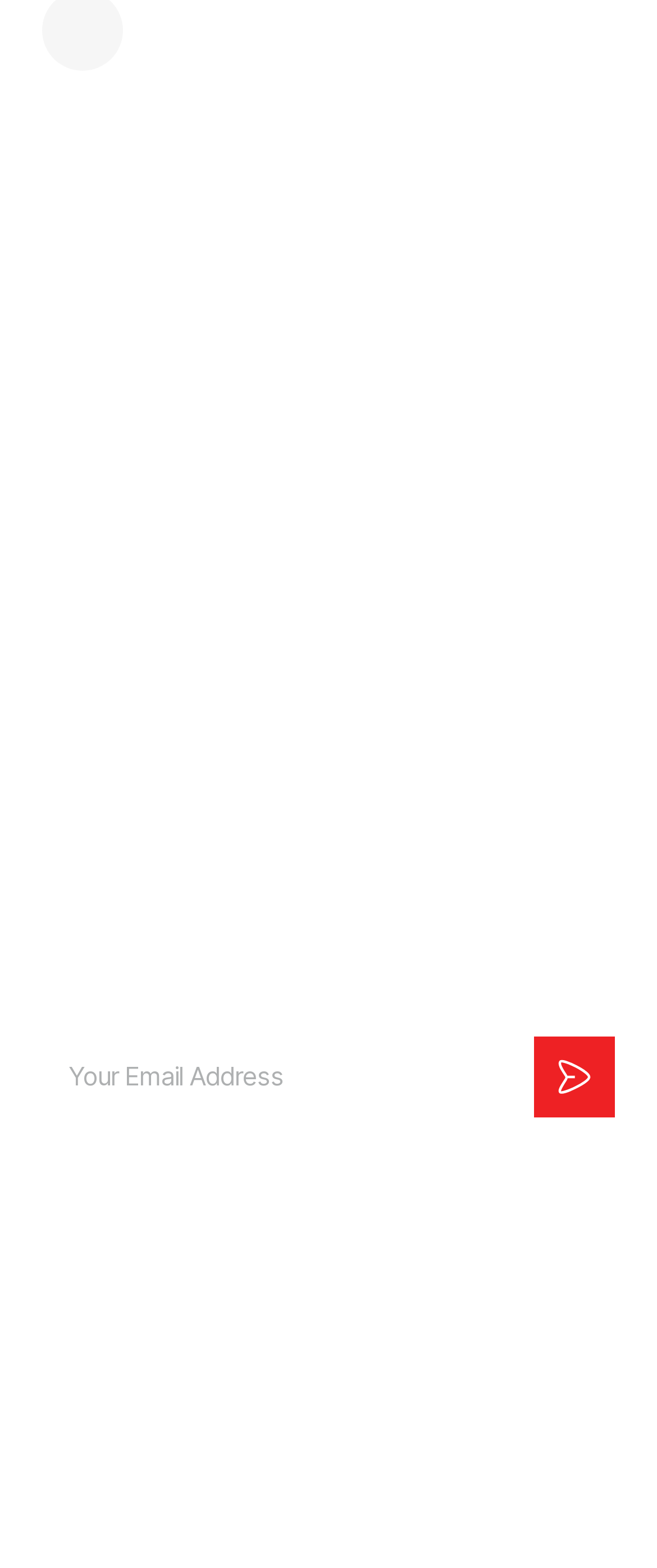What is the purpose of the 'Subscription Form'?
Please respond to the question thoroughly and include all relevant details.

The 'Subscription Form' is a group element that contains a textbox for entering an email address and a button to submit the form. The form is accompanied by a static text element that explains its purpose: 'Sign up to receive the weekly newsletter, which also includes top trending stories and what all the locals are talking about!'.